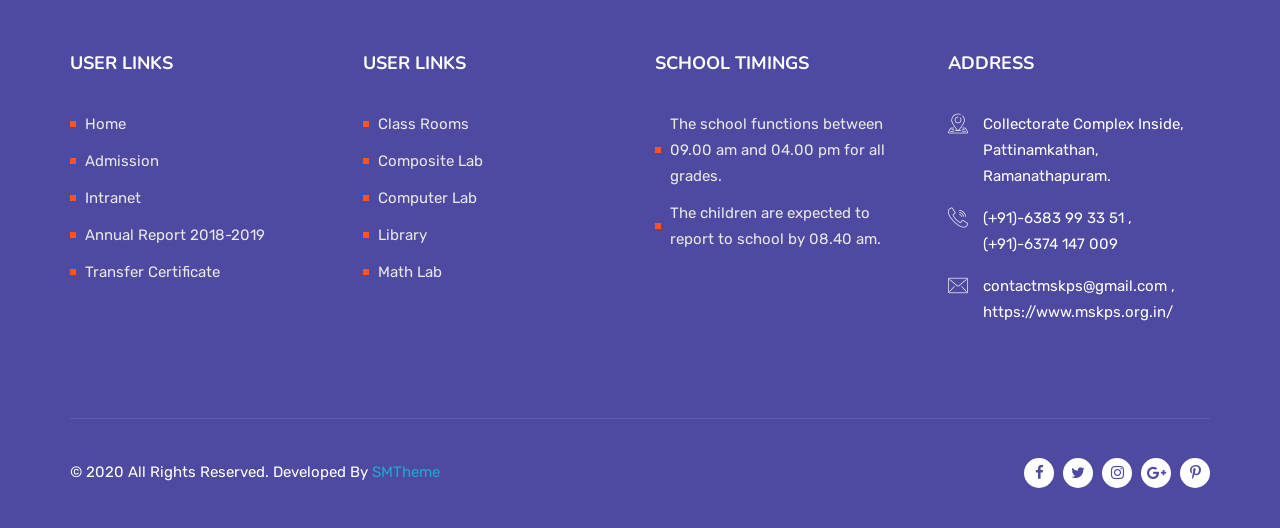Please identify the bounding box coordinates of the element's region that should be clicked to execute the following instruction: "go to home page". The bounding box coordinates must be four float numbers between 0 and 1, i.e., [left, top, right, bottom].

[0.066, 0.218, 0.098, 0.252]